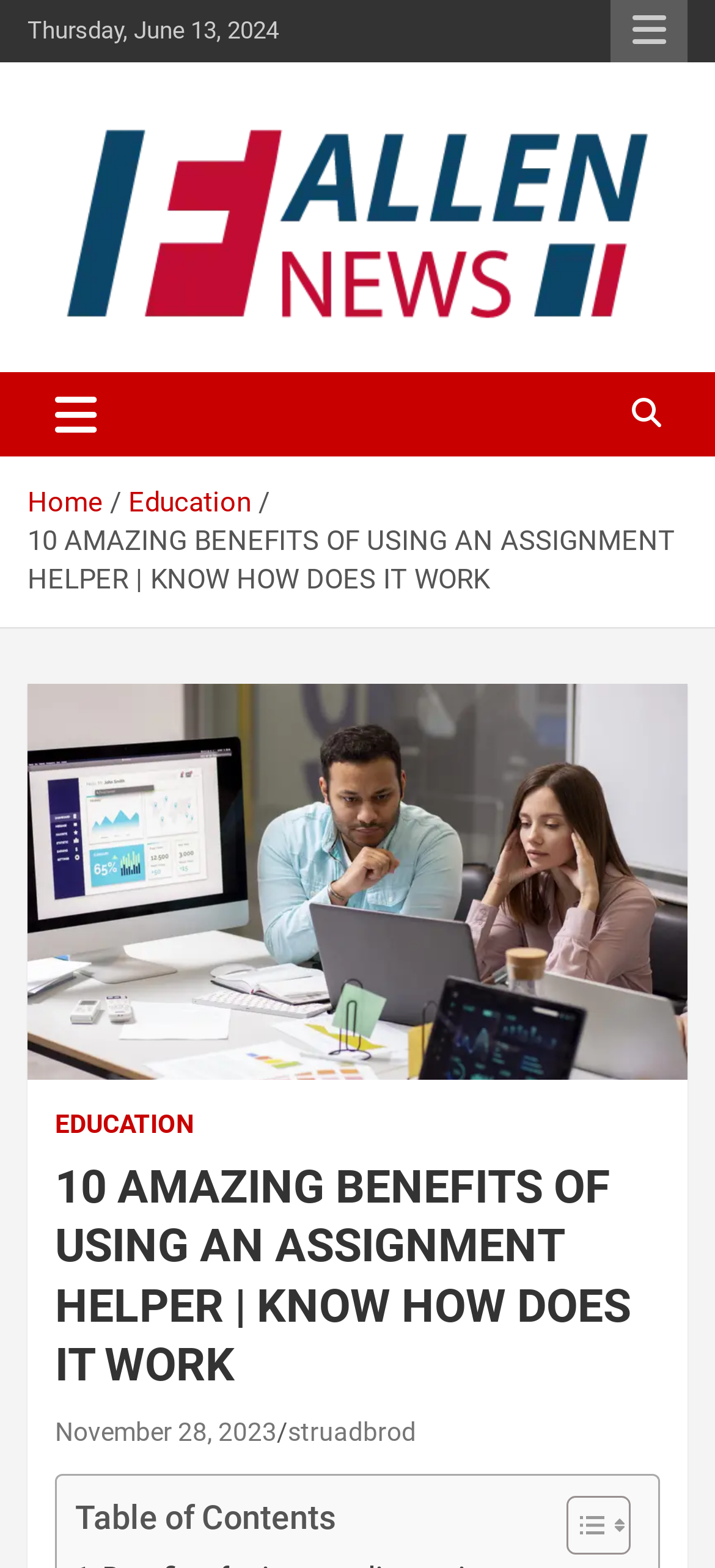What is the name of the website?
Give a single word or phrase as your answer by examining the image.

Fallen News